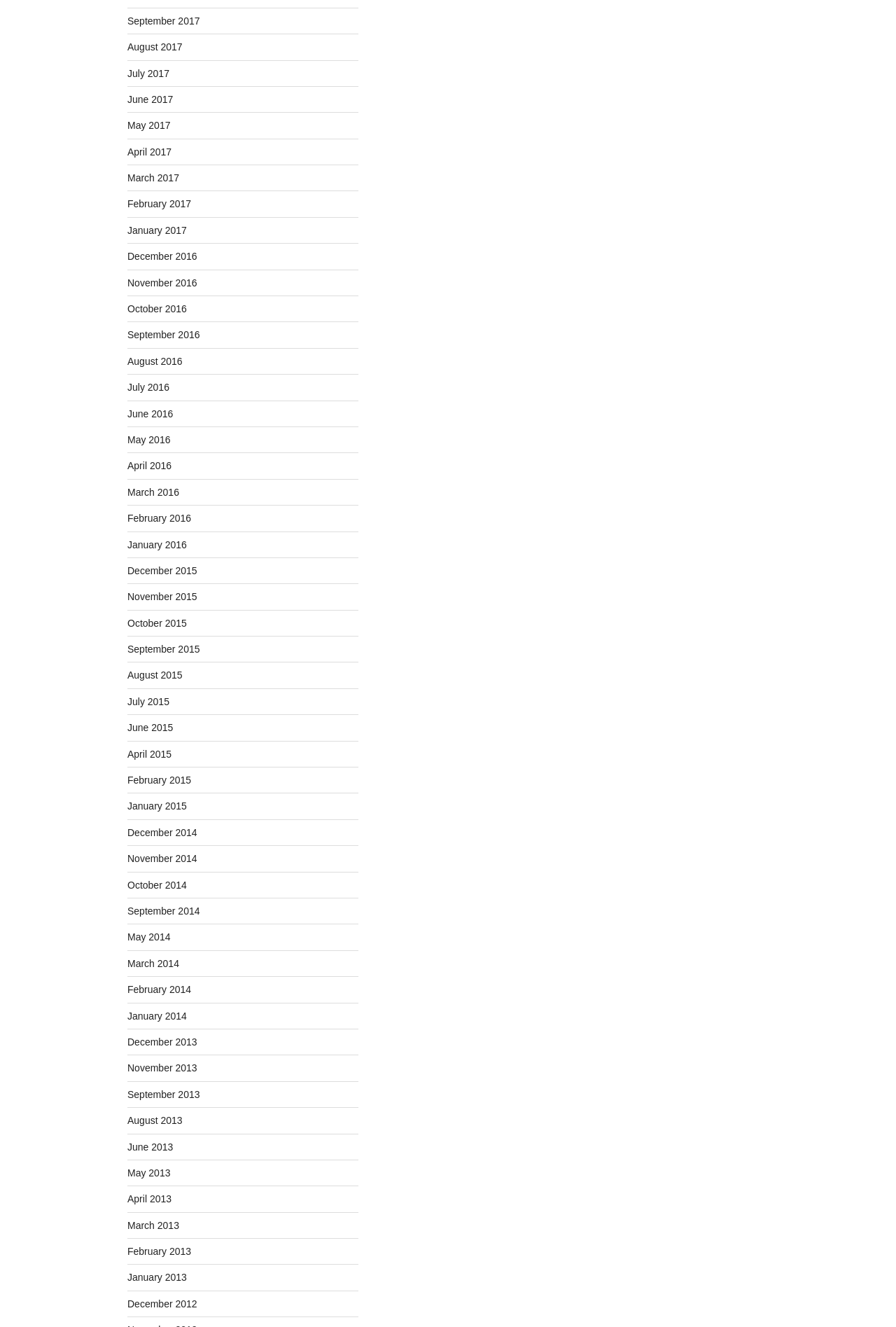Locate the bounding box coordinates of the region to be clicked to comply with the following instruction: "View May 2014 archives". The coordinates must be four float numbers between 0 and 1, in the form [left, top, right, bottom].

[0.142, 0.702, 0.19, 0.71]